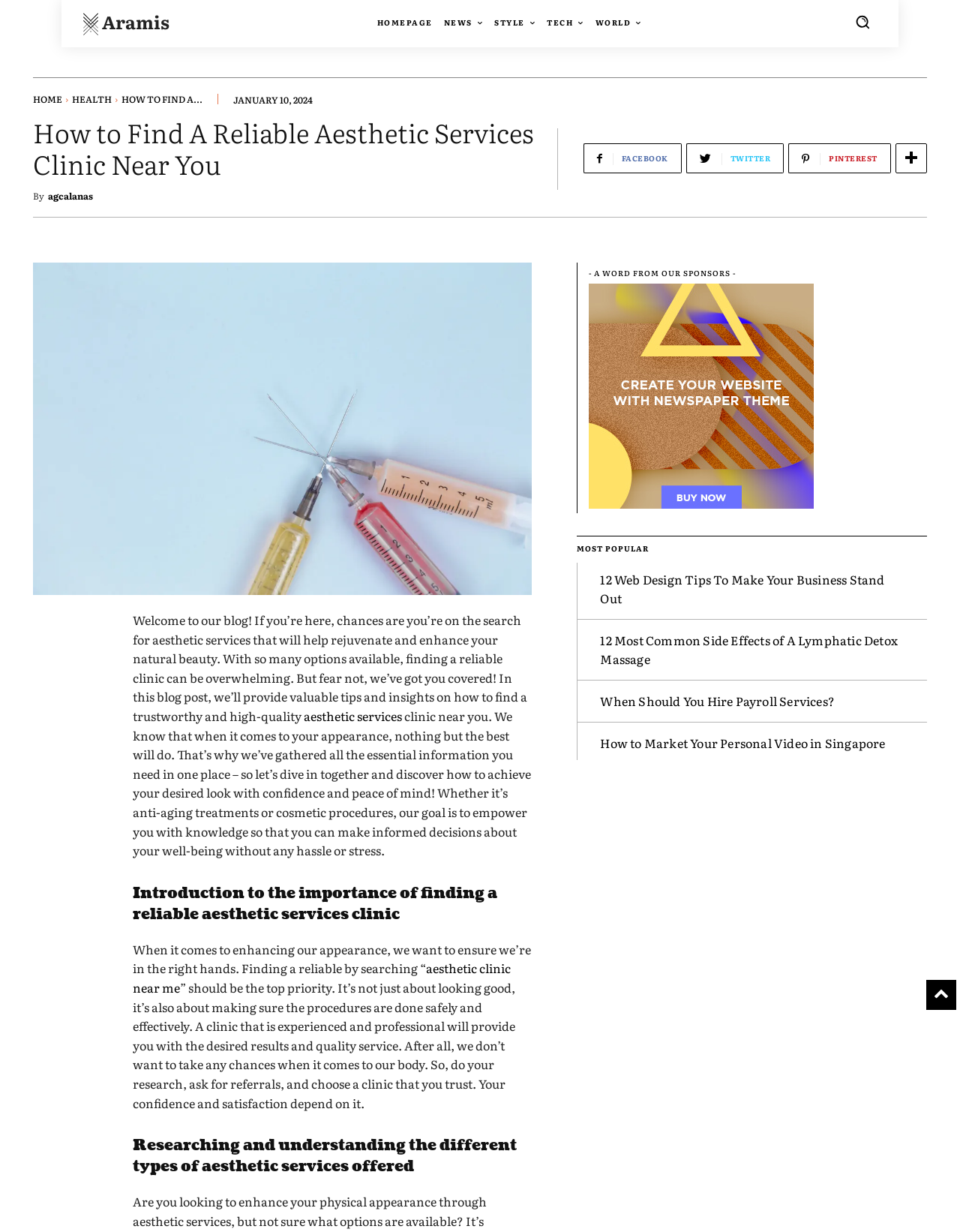Find the UI element described as: "aesthetic clinic near me" and predict its bounding box coordinates. Ensure the coordinates are four float numbers between 0 and 1, [left, top, right, bottom].

[0.138, 0.779, 0.532, 0.809]